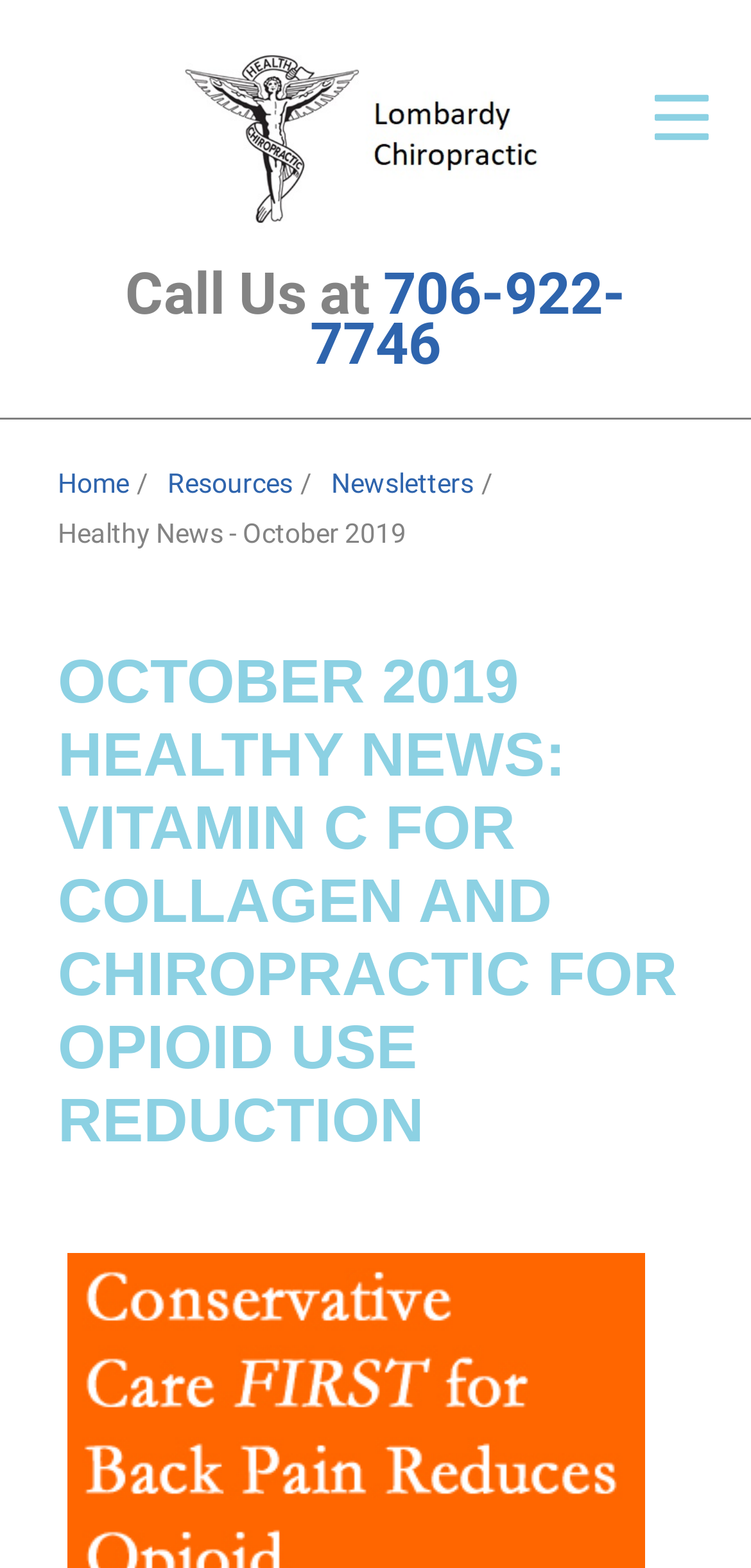What is the phone number to call?
Make sure to answer the question with a detailed and comprehensive explanation.

I found the phone number by looking at the heading element that says 'Call Us at 706-922-7746' and extracting the phone number from it.